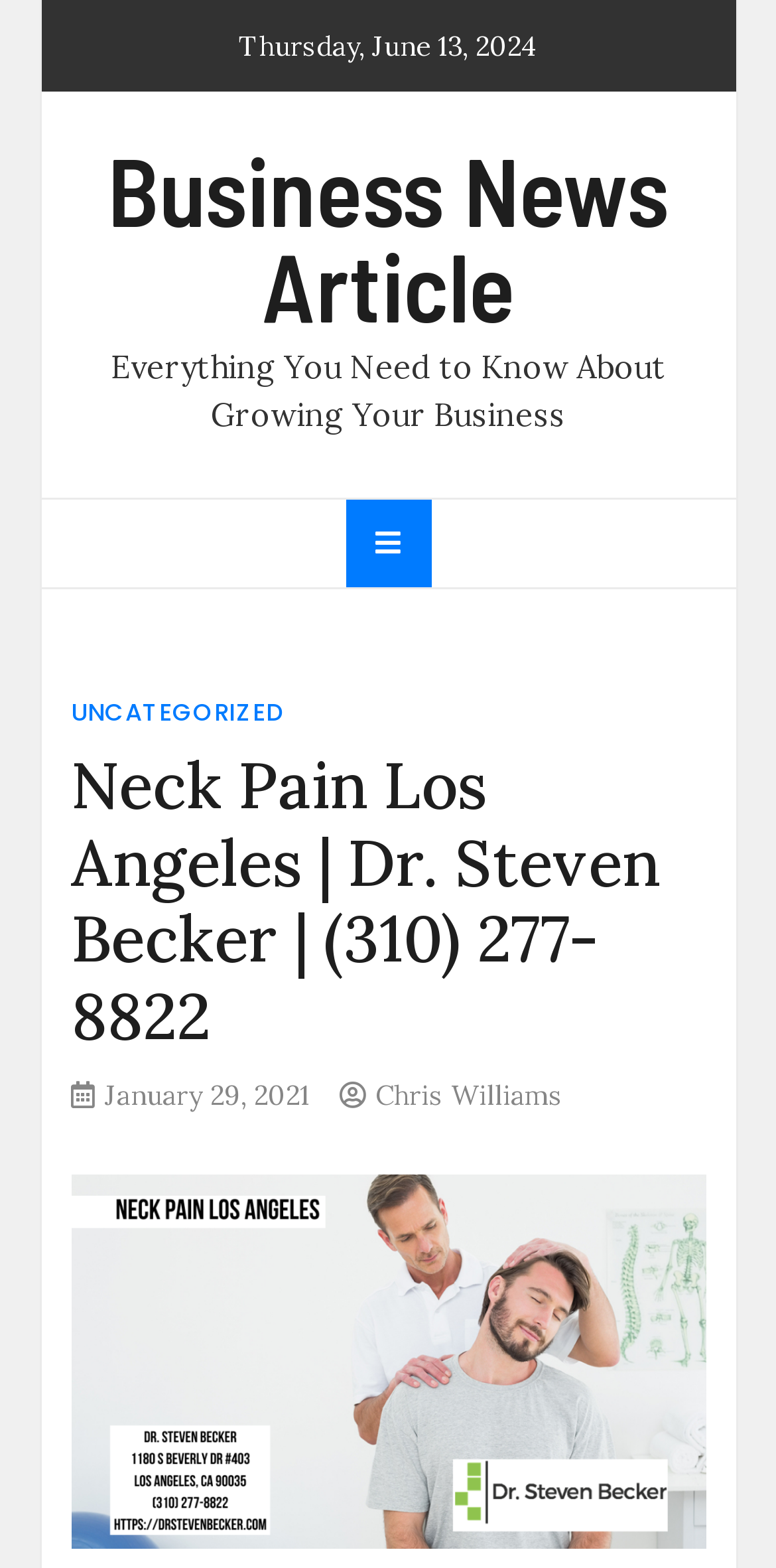What is the date of the latest article?
Please provide a comprehensive answer based on the information in the image.

I found the date of the latest article by looking at the link 'January 29, 2021' which is a child element of the header 'Neck Pain Los Angeles | Dr. Steven Becker | (310) 277-8822'.